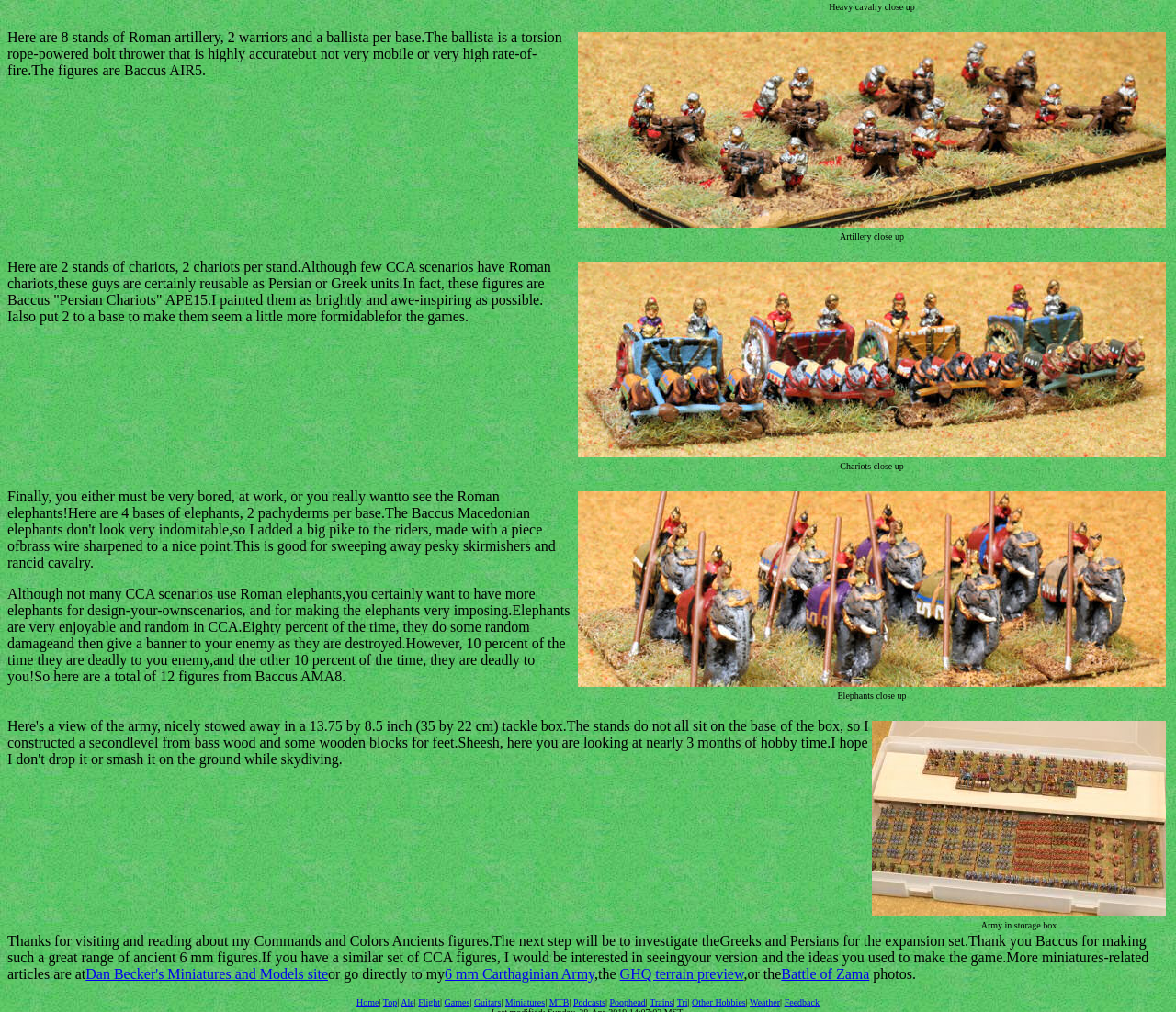What is the purpose of the elephants in the game?
Ensure your answer is thorough and detailed.

According to the text on the webpage, 'Elephants are very enjoyable and random in CCA. Eighty percent of the time, they do some random damage and then give a banner to your enemy as they are destroyed. However, 10 percent of the time they are deadly to your enemy, and the other 10 percent of the time, they are deadly to you!' This indicates that the elephants in the game are used to inflict random damage and award banners to players.